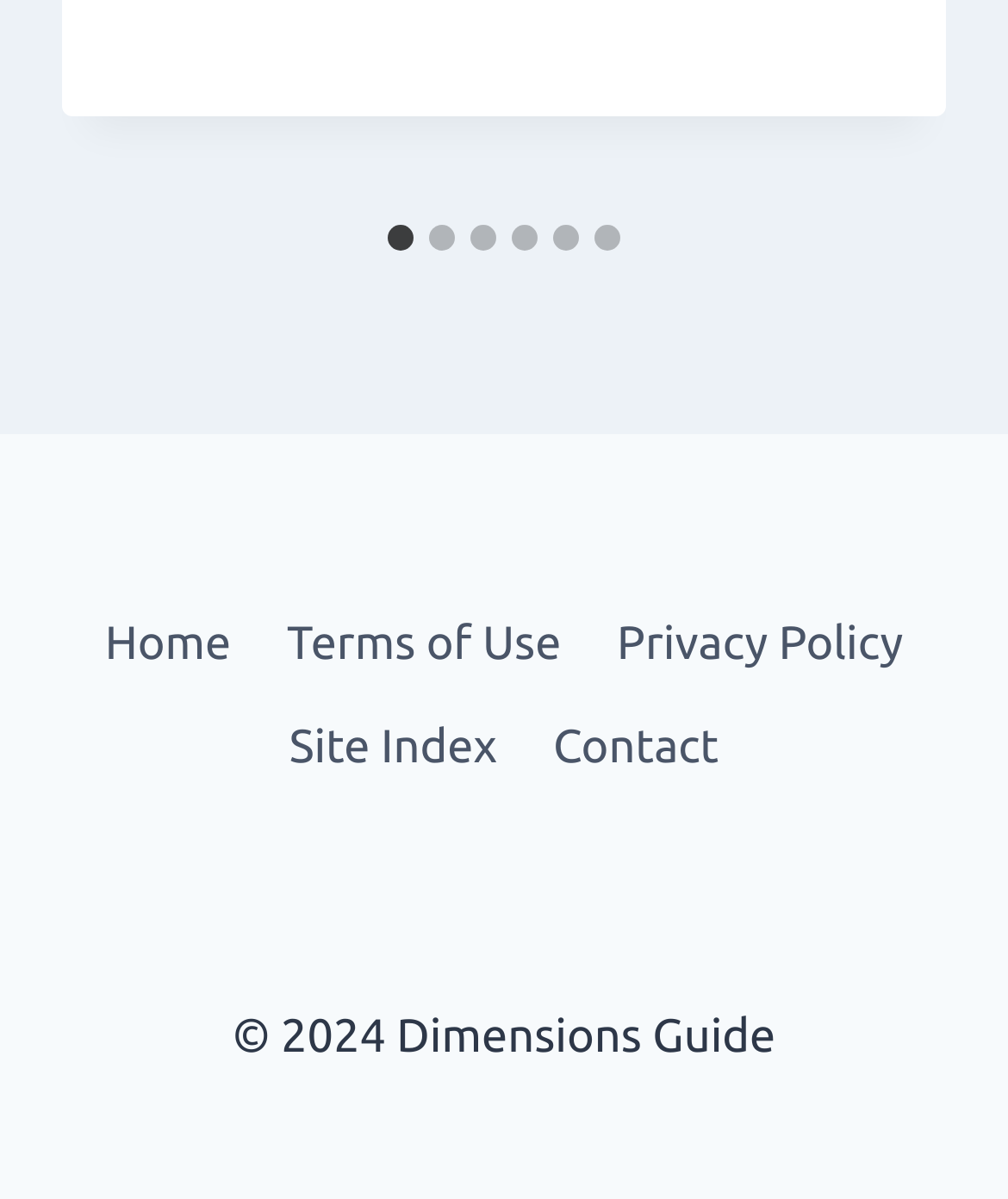Determine the bounding box coordinates of the element's region needed to click to follow the instruction: "Select slide 1". Provide these coordinates as four float numbers between 0 and 1, formatted as [left, top, right, bottom].

[0.385, 0.187, 0.41, 0.209]